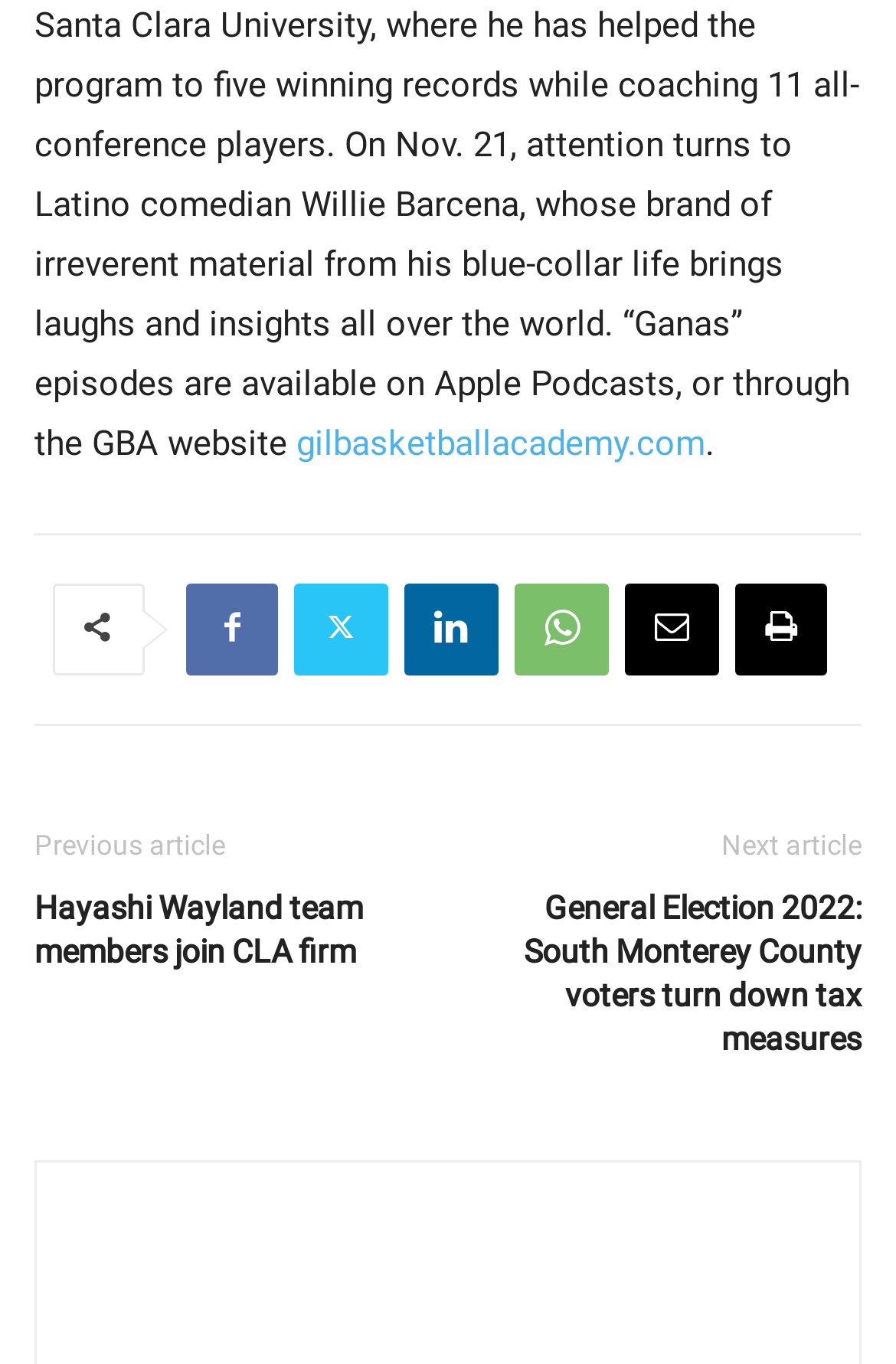Find the bounding box of the UI element described as: "Print". The bounding box coordinates should be given as four float values between 0 and 1, i.e., [left, top, right, bottom].

[0.821, 0.427, 0.923, 0.494]